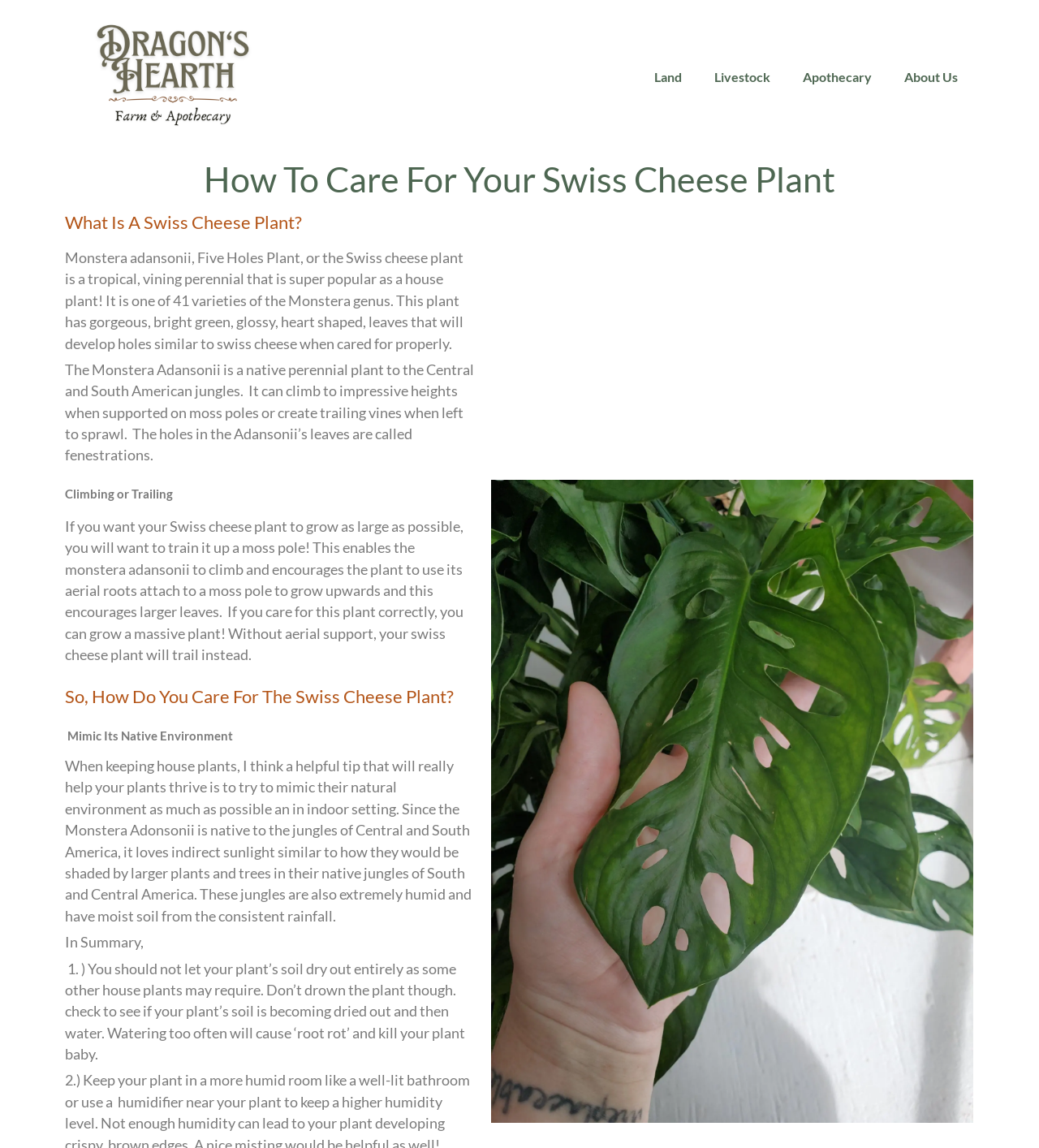What is the purpose of training the Swiss Cheese Plant up a moss pole?
Can you offer a detailed and complete answer to this question?

According to the webpage, training the Swiss Cheese Plant up a moss pole enables it to climb and encourages the plant to use its aerial roots to grow upwards, resulting in larger leaves.